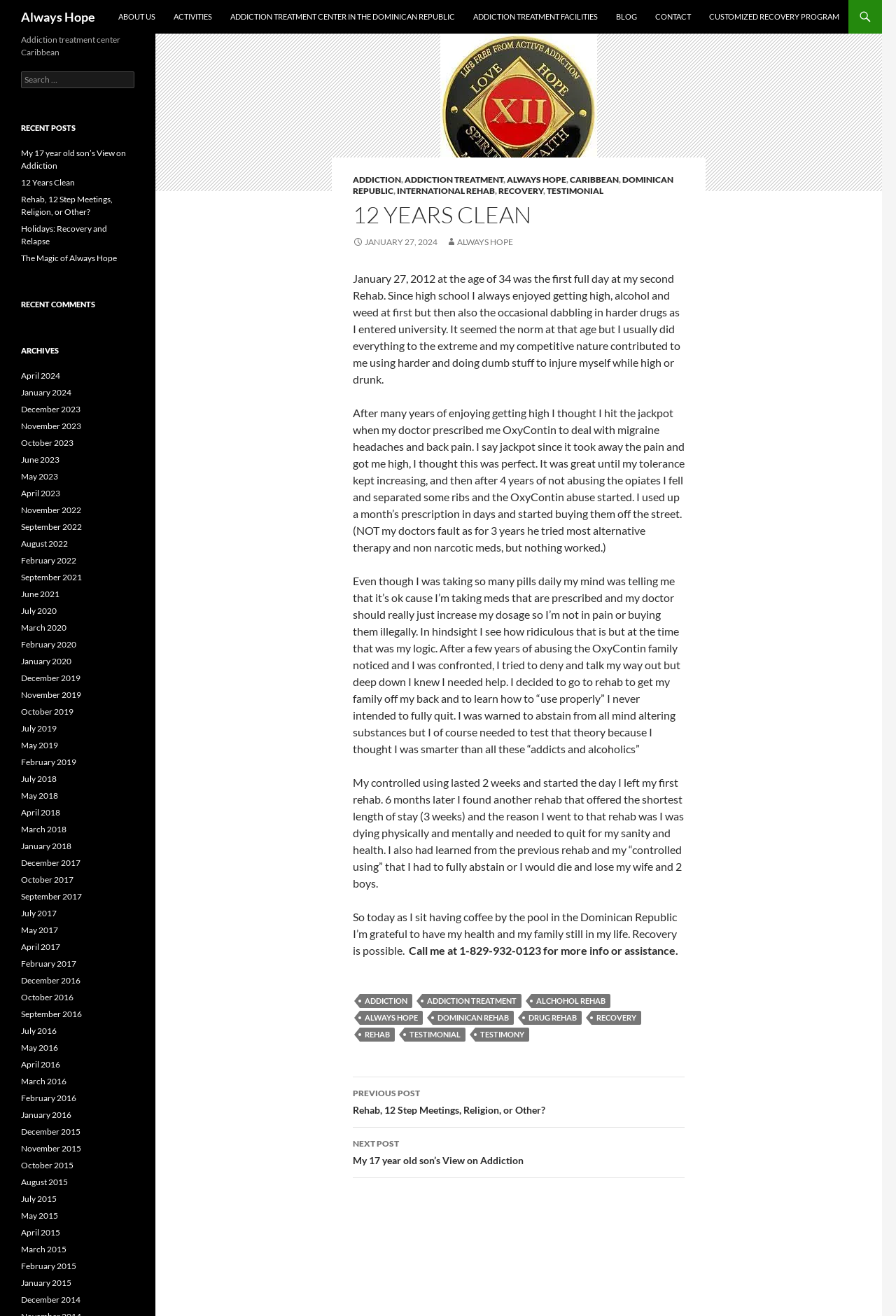Determine the bounding box coordinates of the element's region needed to click to follow the instruction: "Read the article '12 YEARS CLEAN'". Provide these coordinates as four float numbers between 0 and 1, formatted as [left, top, right, bottom].

[0.394, 0.154, 0.764, 0.173]